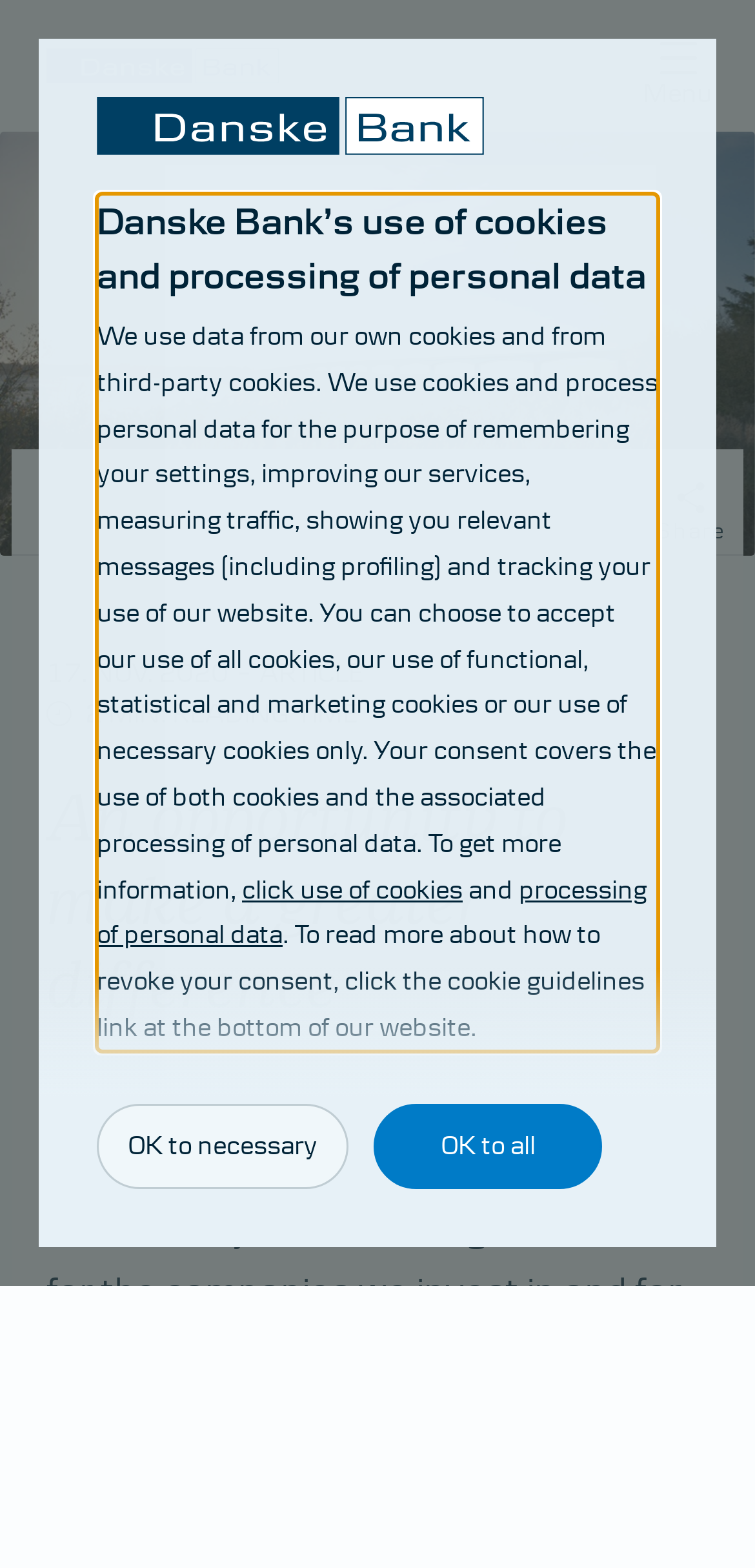Describe all the visual and textual components of the webpage comprehensively.

The webpage appears to be an article page from Danske Bank, a financial institution. At the top, there is a main navigation menu with a link to the Danske Bank EN website, accompanied by a logo image. To the right of the navigation menu, there is a button to show or hide the main menu.

Below the navigation menu, there is a large background image that spans the entire width of the page. On top of the background image, there is a context menu with a share button and a date label "17. NOV. 2020". Next to the date label, there is a label indicating that the content is an article, along with an image and a label showing the minimum reading time.

The main content of the page is an article with the title "An opportunity to make a greater difference", which is a prominent heading that spans most of the page width. The article text is not explicitly mentioned in the accessibility tree, but it is likely to be below the title.

At the bottom of the page, there is a dialog box that appears to be a cookie consent notification. The dialog box has a heading "Danske Bank’s use of cookies and processing of personal data" and a lengthy text that explains how the website uses cookies and processes personal data. The dialog box also has two buttons, "OK to necessary" and "OK to all", which allow users to choose their cookie preferences.